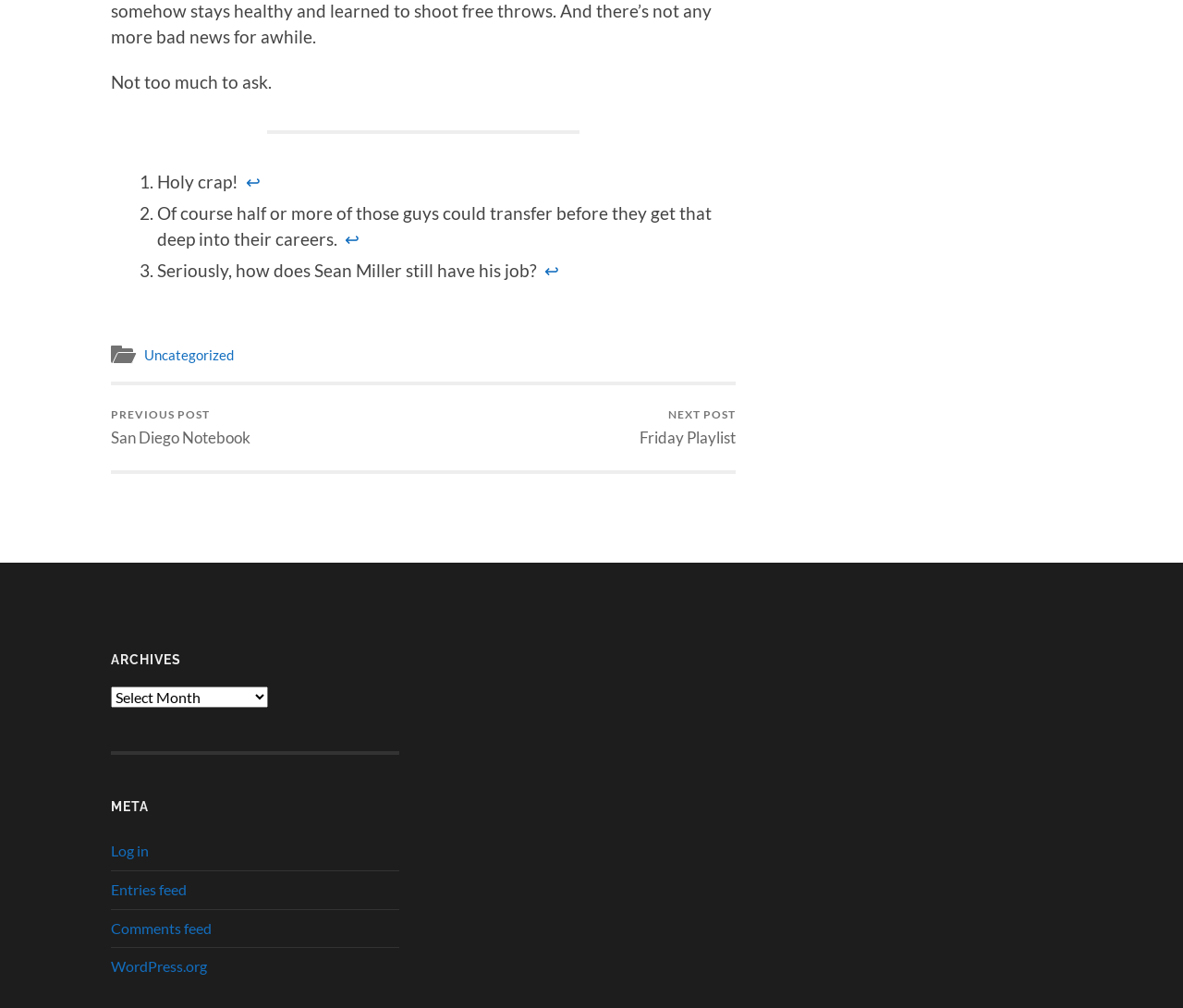Locate the bounding box coordinates of the clickable area to execute the instruction: "Click on the 'Log in' link". Provide the coordinates as four float numbers between 0 and 1, represented as [left, top, right, bottom].

[0.094, 0.835, 0.126, 0.852]